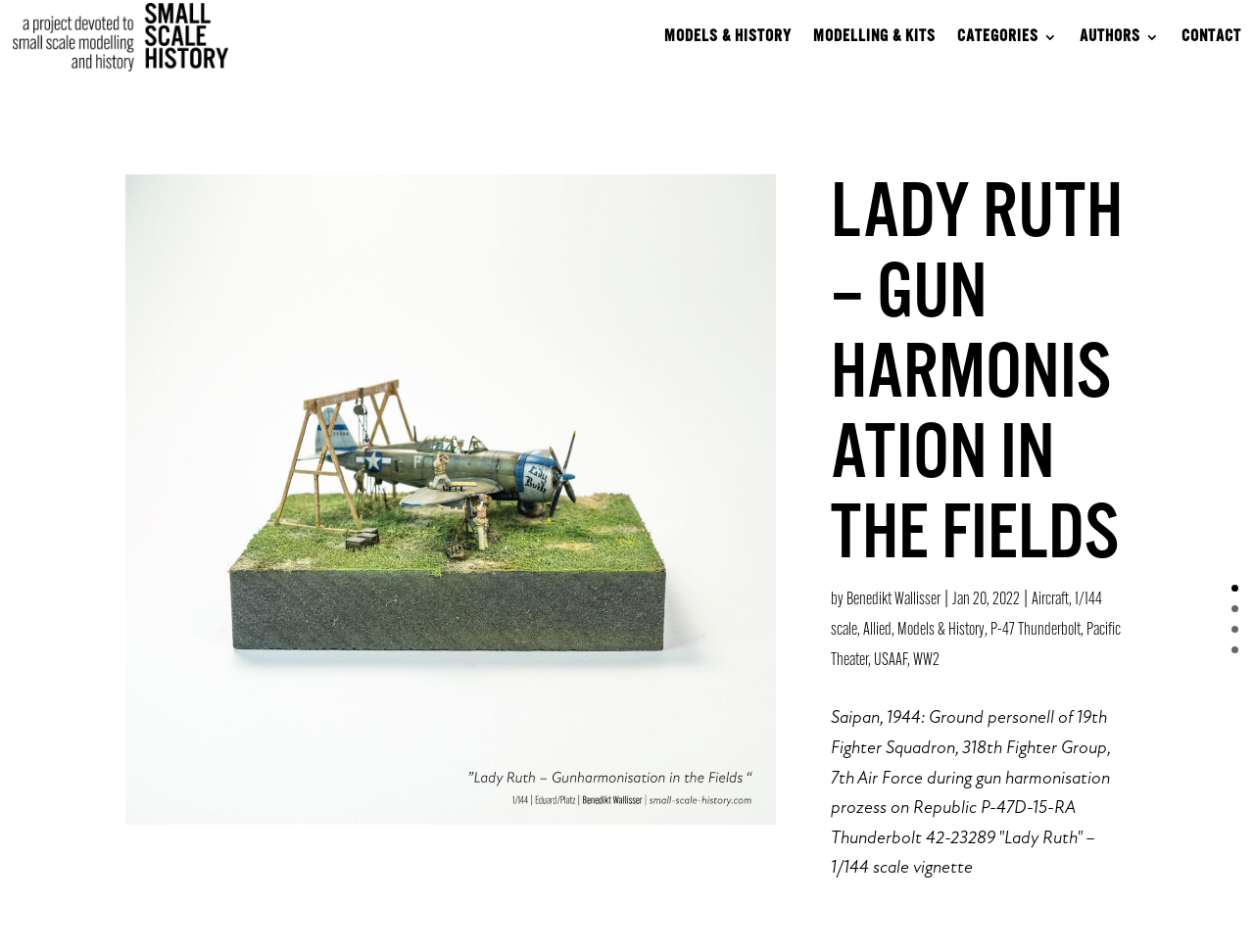Identify the webpage's primary heading and generate its text.

LADY RUTH – GUN HARMONISATION IN THE FIELDS